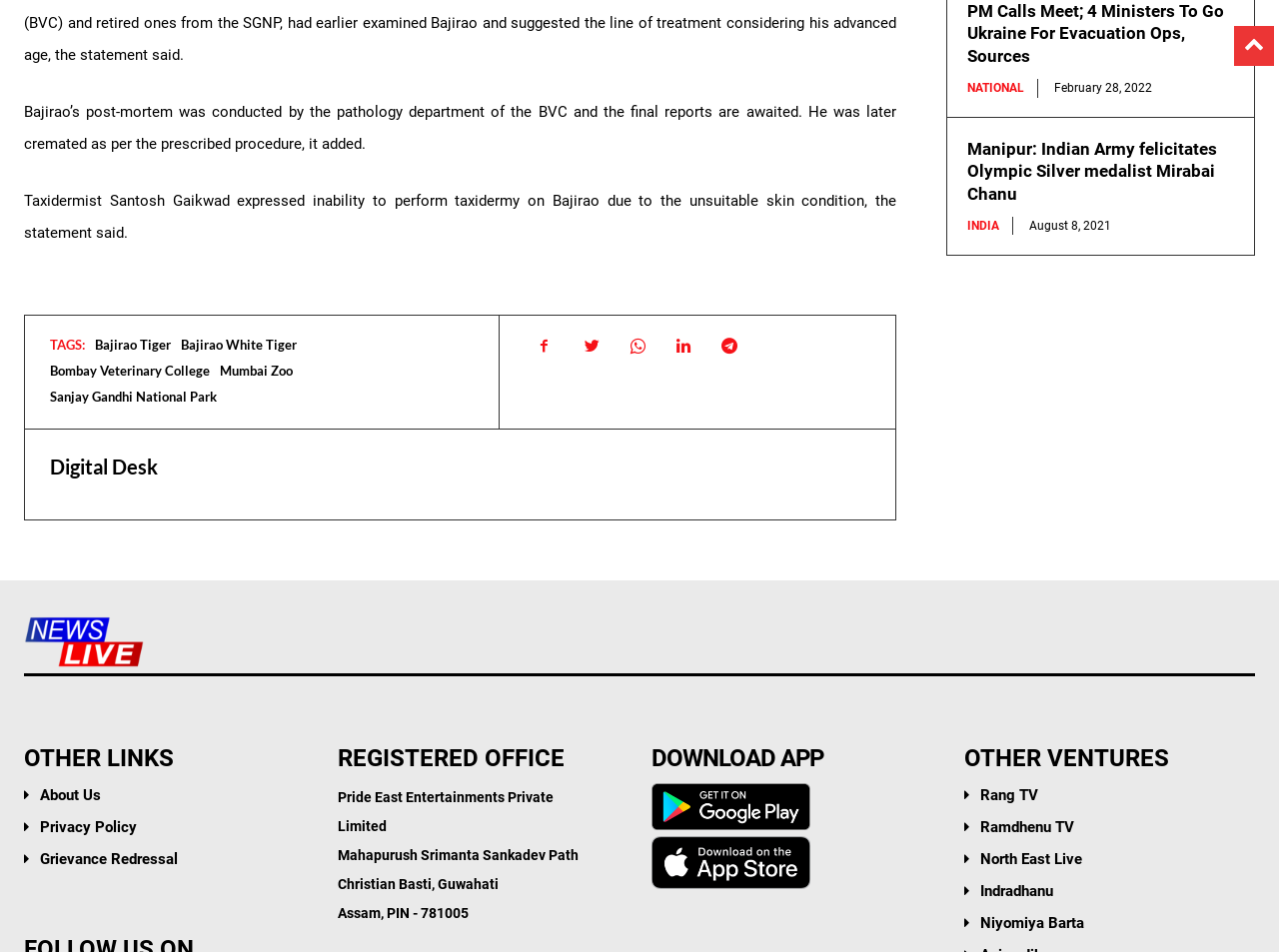Identify the bounding box coordinates of the clickable region necessary to fulfill the following instruction: "Click on the 'Bajirao White Tiger' link". The bounding box coordinates should be four float numbers between 0 and 1, i.e., [left, top, right, bottom].

[0.141, 0.354, 0.232, 0.371]